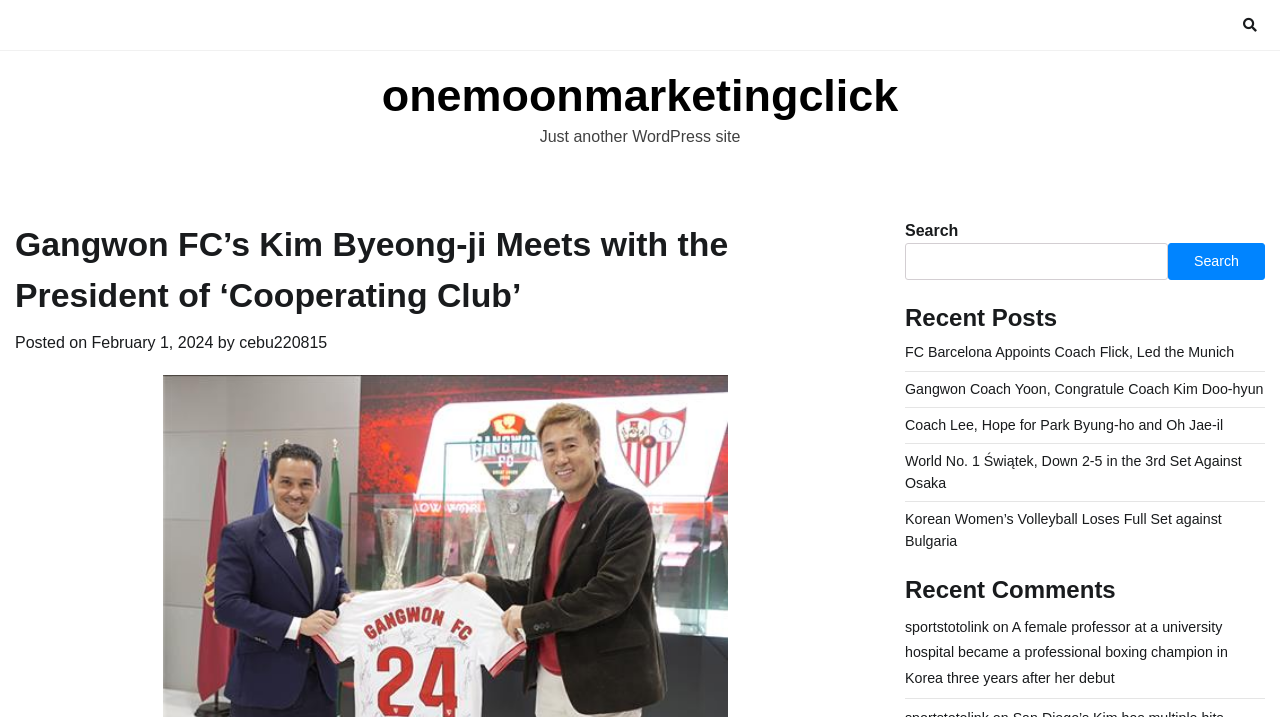Using a single word or phrase, answer the following question: 
What is the purpose of the search box?

To search the website